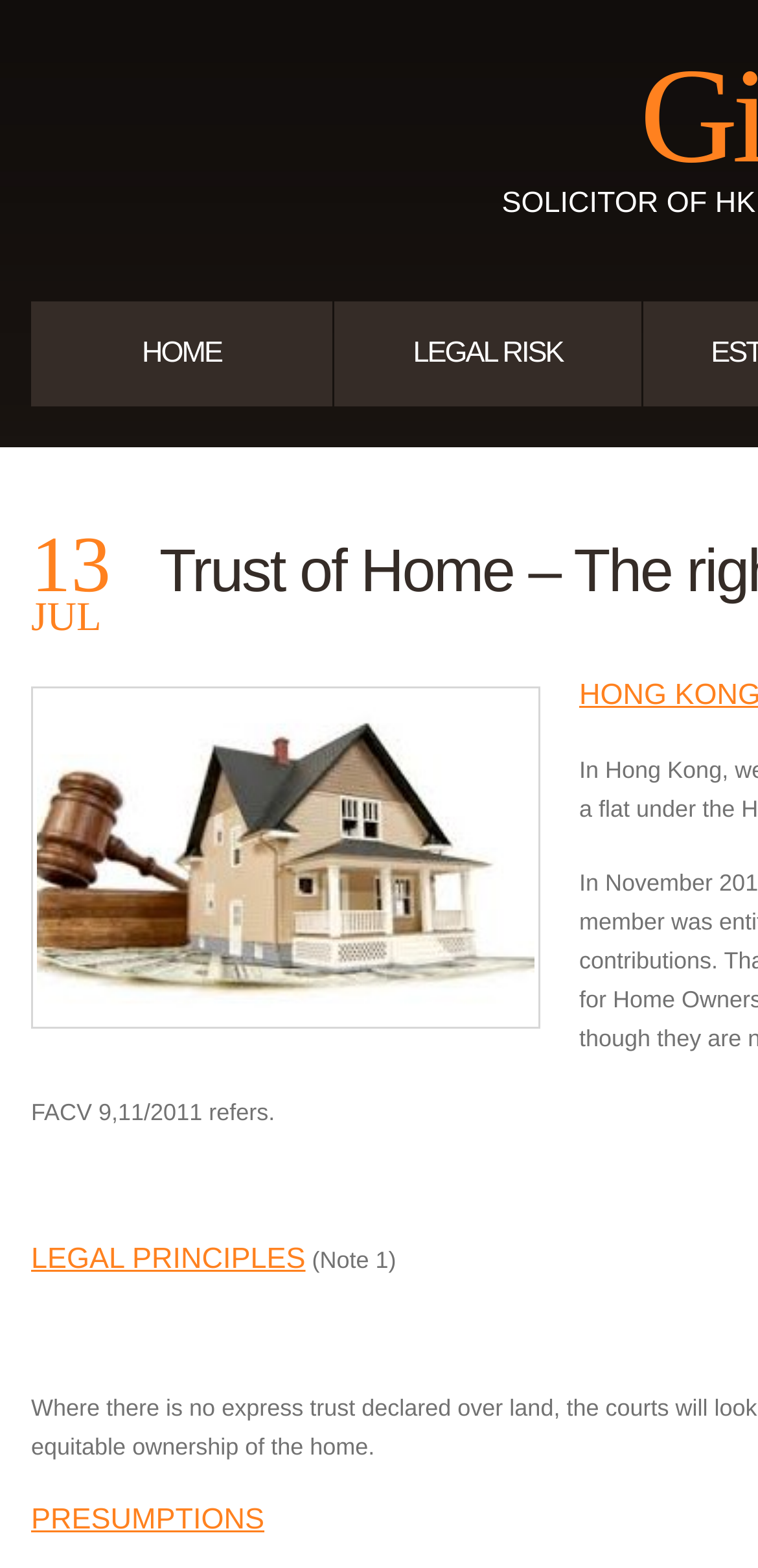Use a single word or phrase to answer the question:
What is the date mentioned on the webpage?

13 JUL